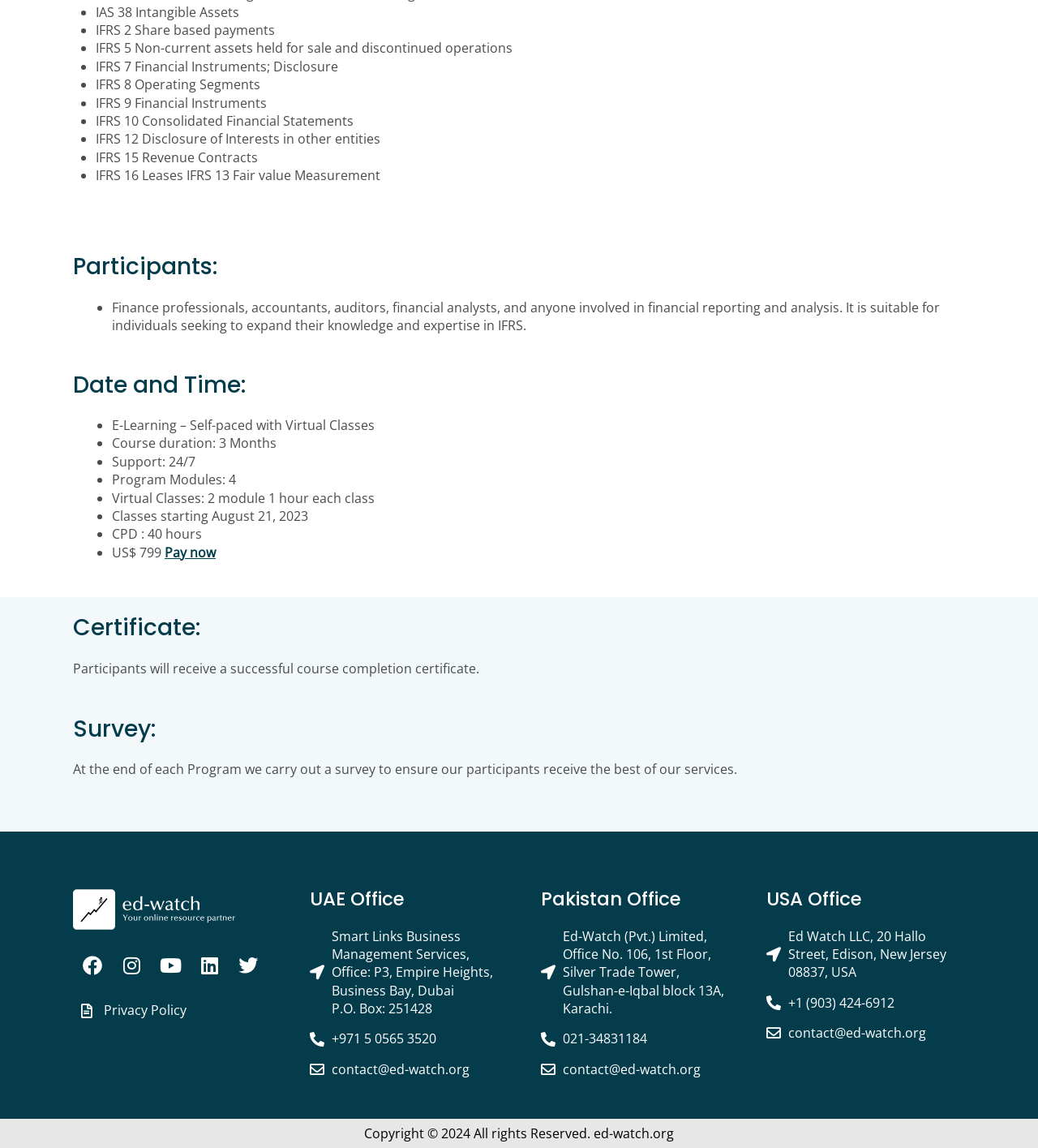Can you find the bounding box coordinates for the element to click on to achieve the instruction: "Check the course duration"?

[0.108, 0.378, 0.266, 0.394]